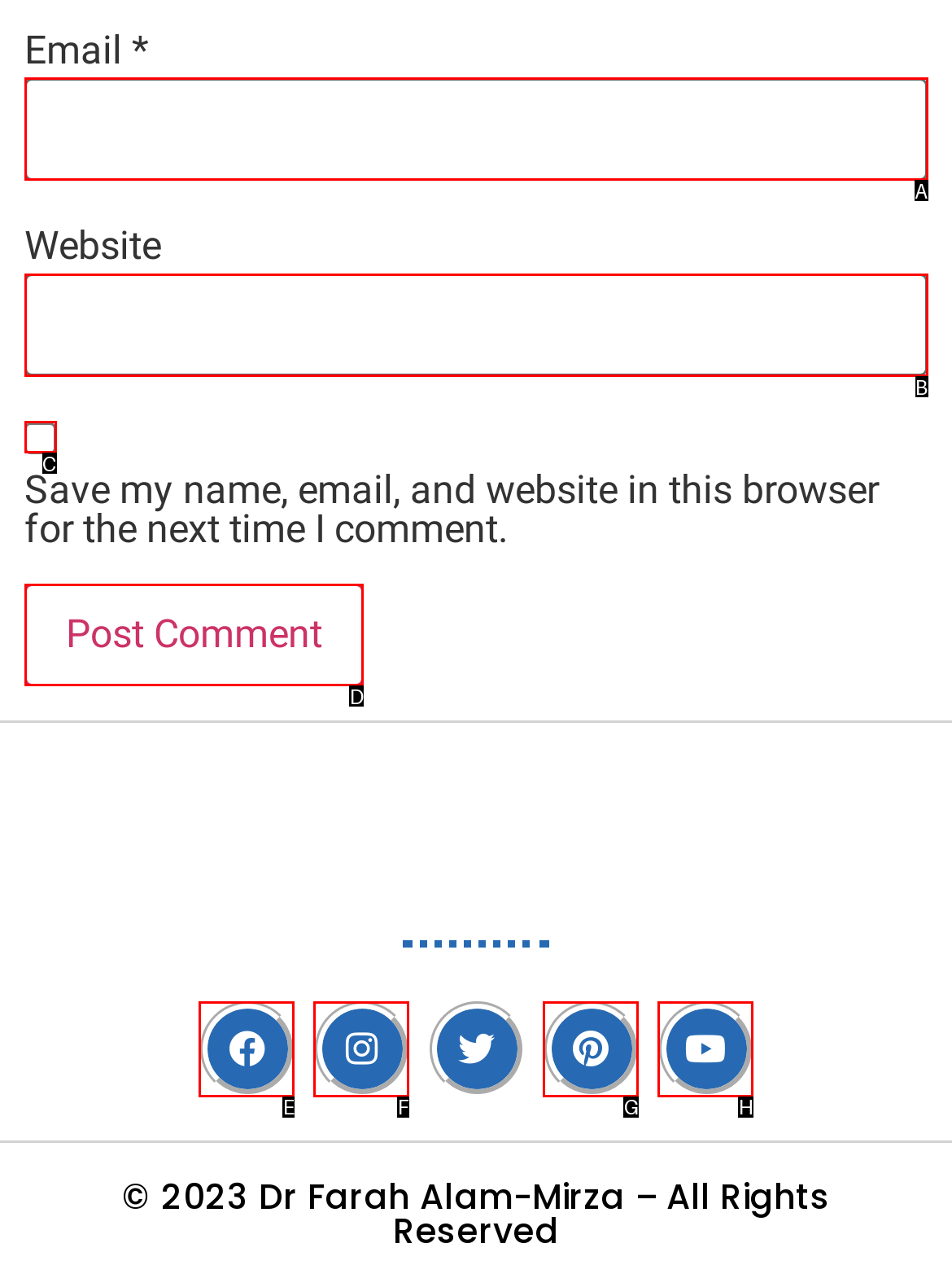Determine which option should be clicked to carry out this task: Go to THE PREPARATION
State the letter of the correct choice from the provided options.

None